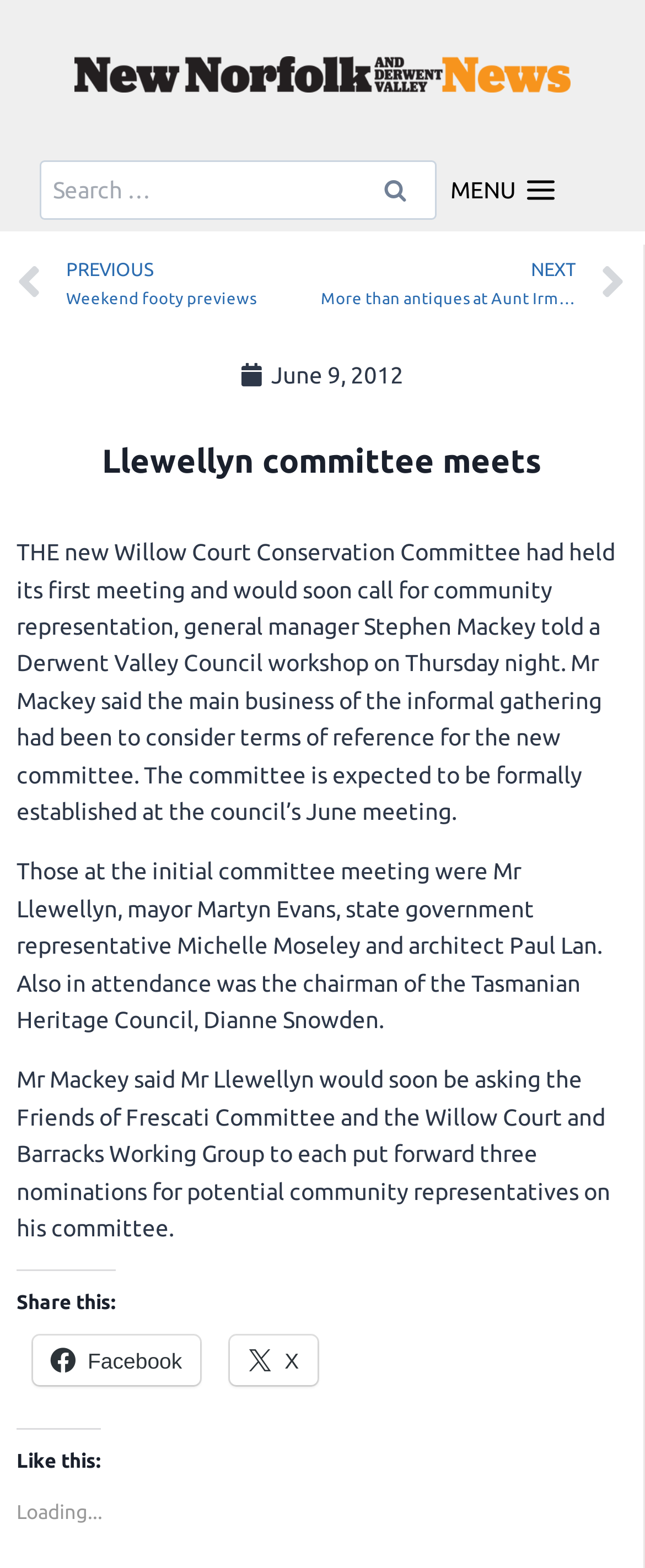Please provide the bounding box coordinates for the element that needs to be clicked to perform the instruction: "Read previous article". The coordinates must consist of four float numbers between 0 and 1, formatted as [left, top, right, bottom].

[0.026, 0.156, 0.497, 0.206]